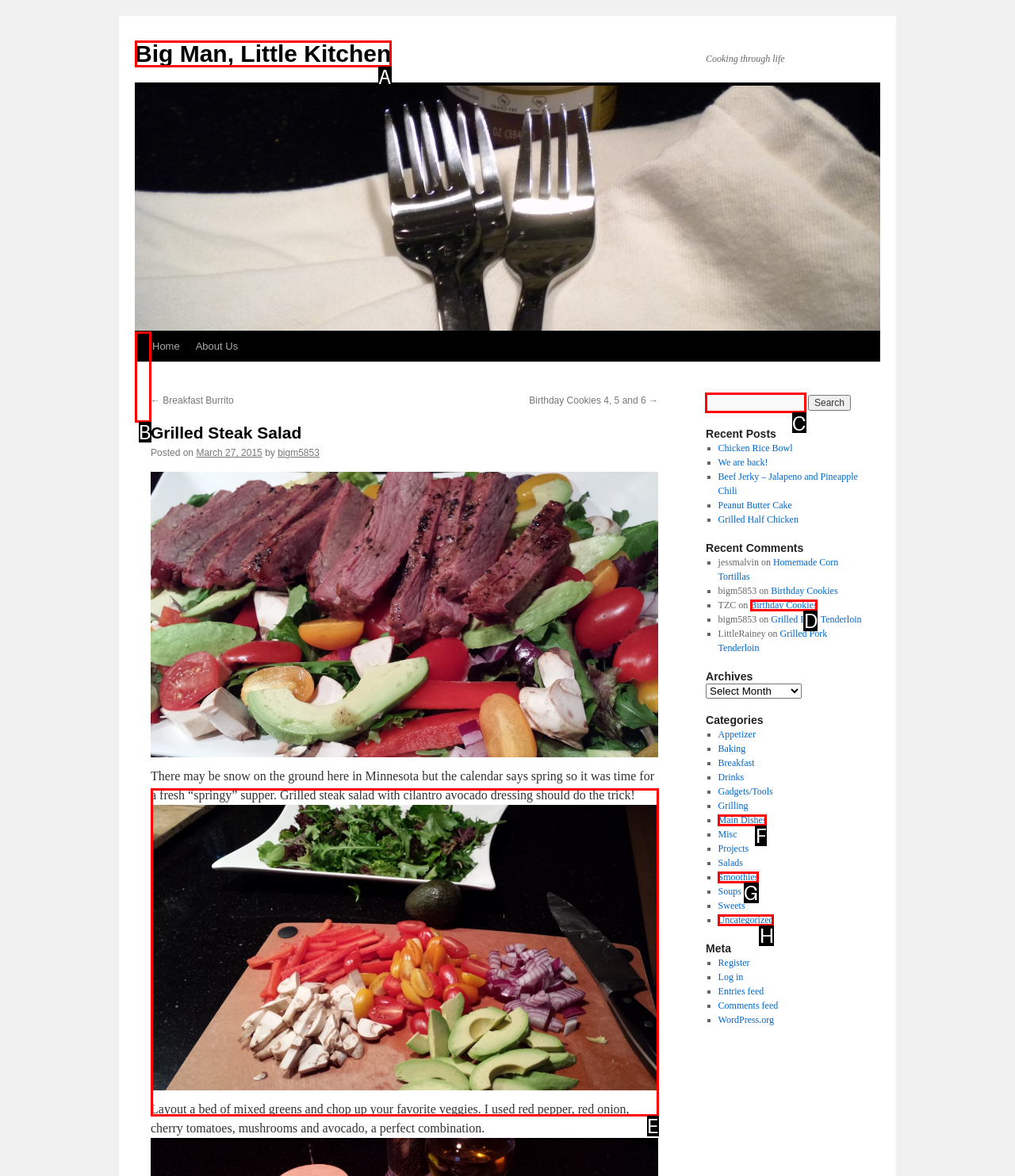Select the right option to accomplish this task: Search for something. Reply with the letter corresponding to the correct UI element.

C